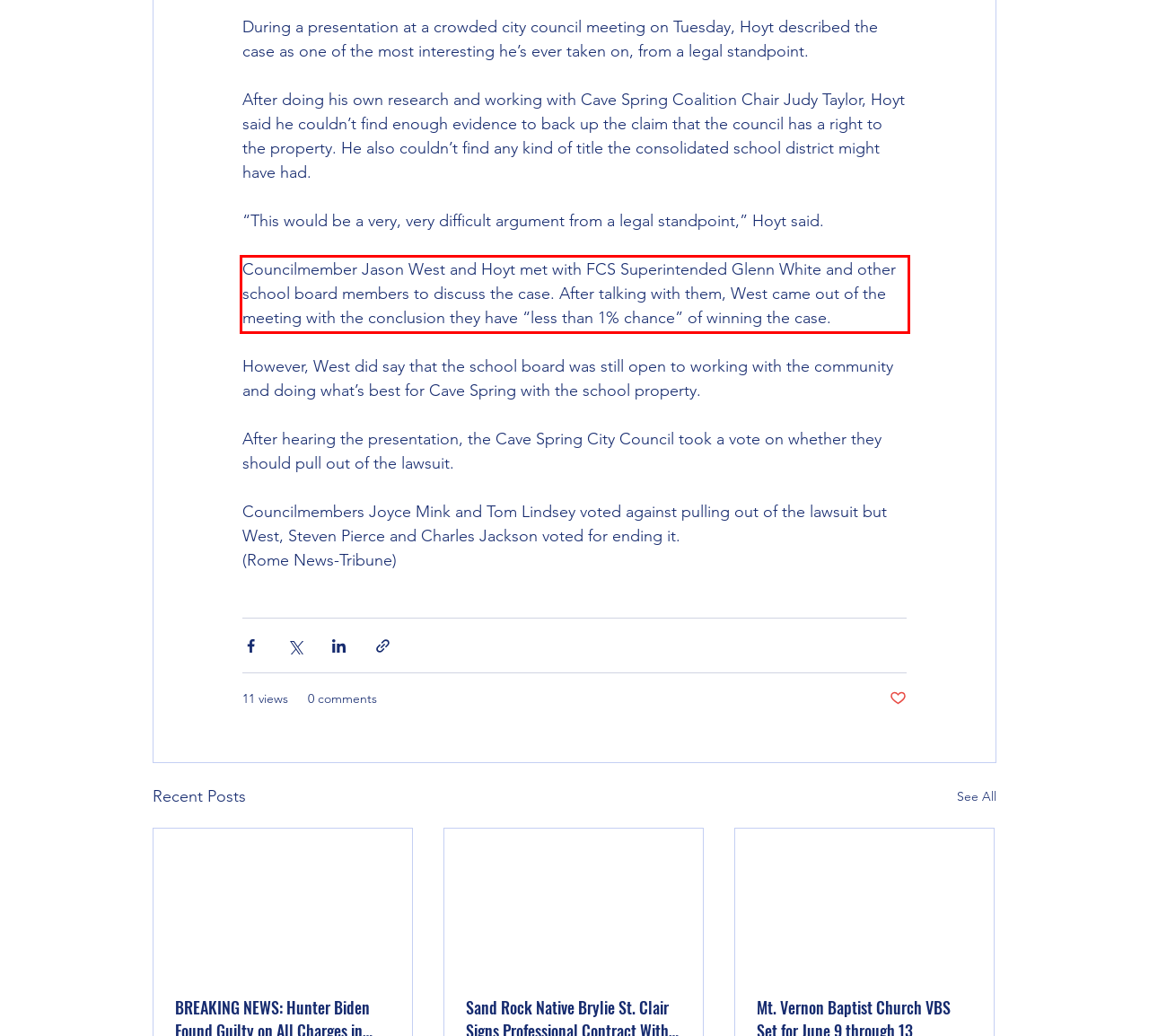From the provided screenshot, extract the text content that is enclosed within the red bounding box.

Councilmember Jason West and Hoyt met with FCS Superintended Glenn White and other school board members to discuss the case. After talking with them, West came out of the meeting with the conclusion they have “less than 1% chance” of winning the case.